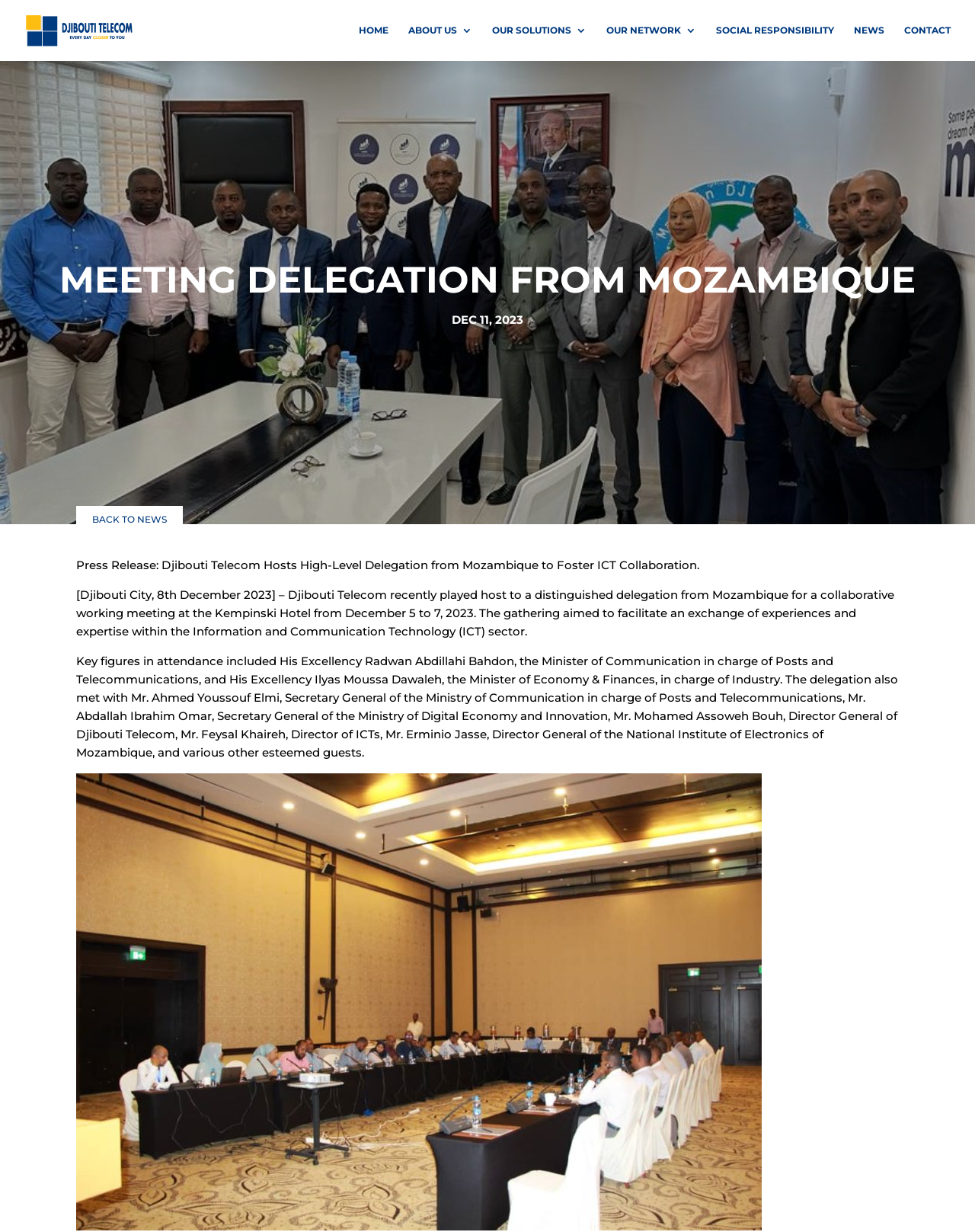Give the bounding box coordinates for this UI element: "Back To News". The coordinates should be four float numbers between 0 and 1, arranged as [left, top, right, bottom].

[0.095, 0.417, 0.171, 0.426]